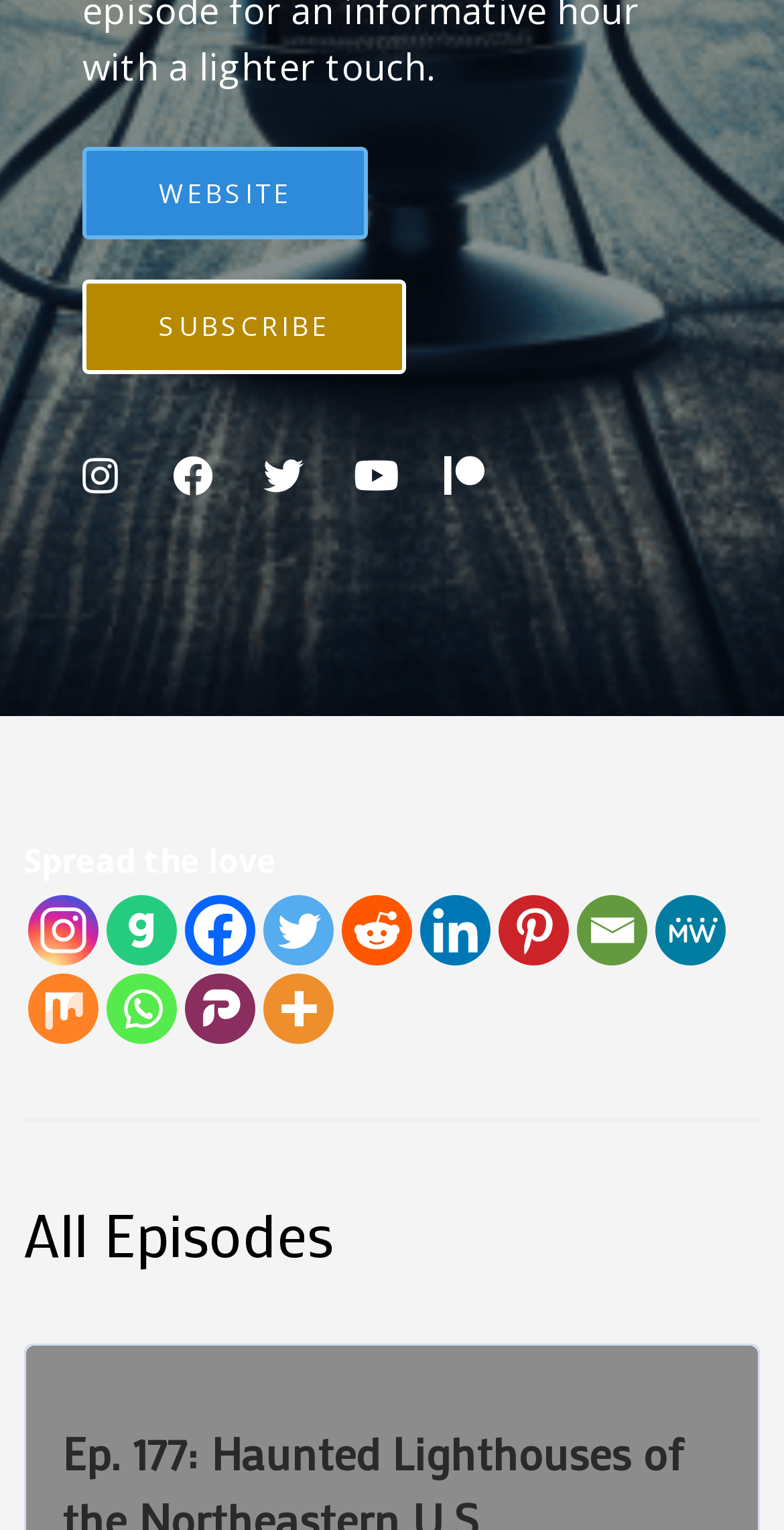What is the text above the social media links?
Give a thorough and detailed response to the question.

I looked at the text above the social media links and found that it says 'Spread the love'. This text is located above the Instagram link.